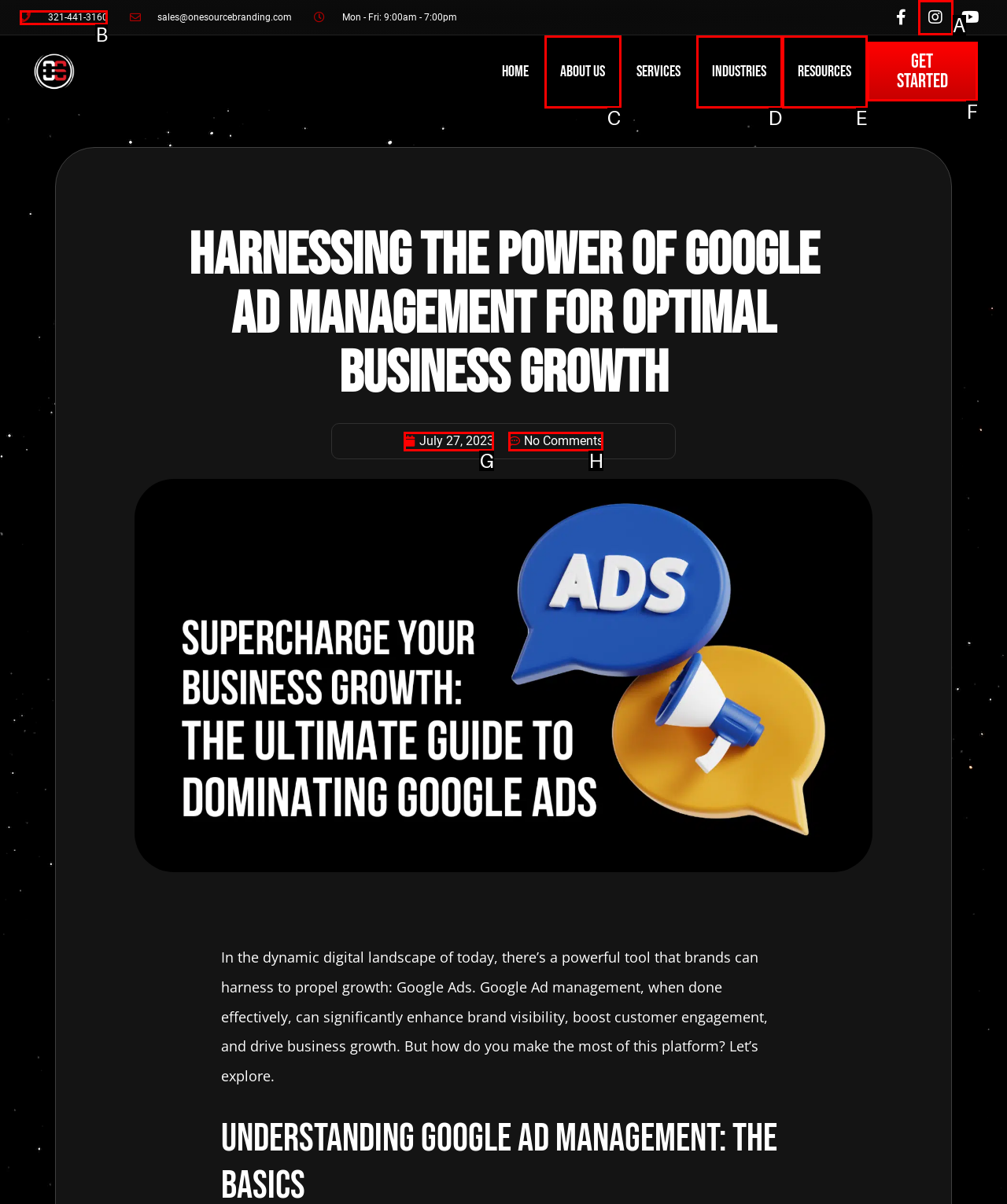Identify the correct UI element to click on to achieve the task: Go to 'Home' page. Provide the letter of the appropriate element directly from the available choices.

None